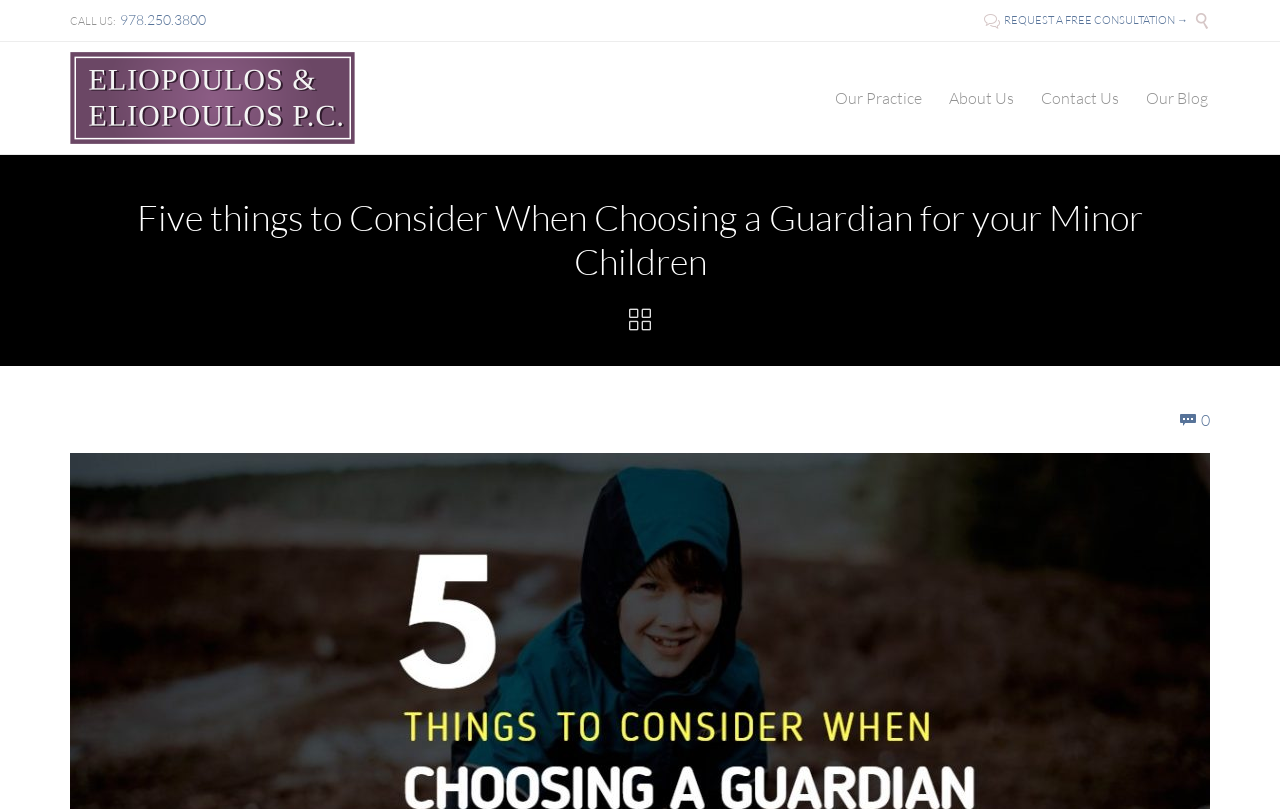Please identify the bounding box coordinates of the element's region that I should click in order to complete the following instruction: "Call the office". The bounding box coordinates consist of four float numbers between 0 and 1, i.e., [left, top, right, bottom].

[0.094, 0.017, 0.161, 0.035]